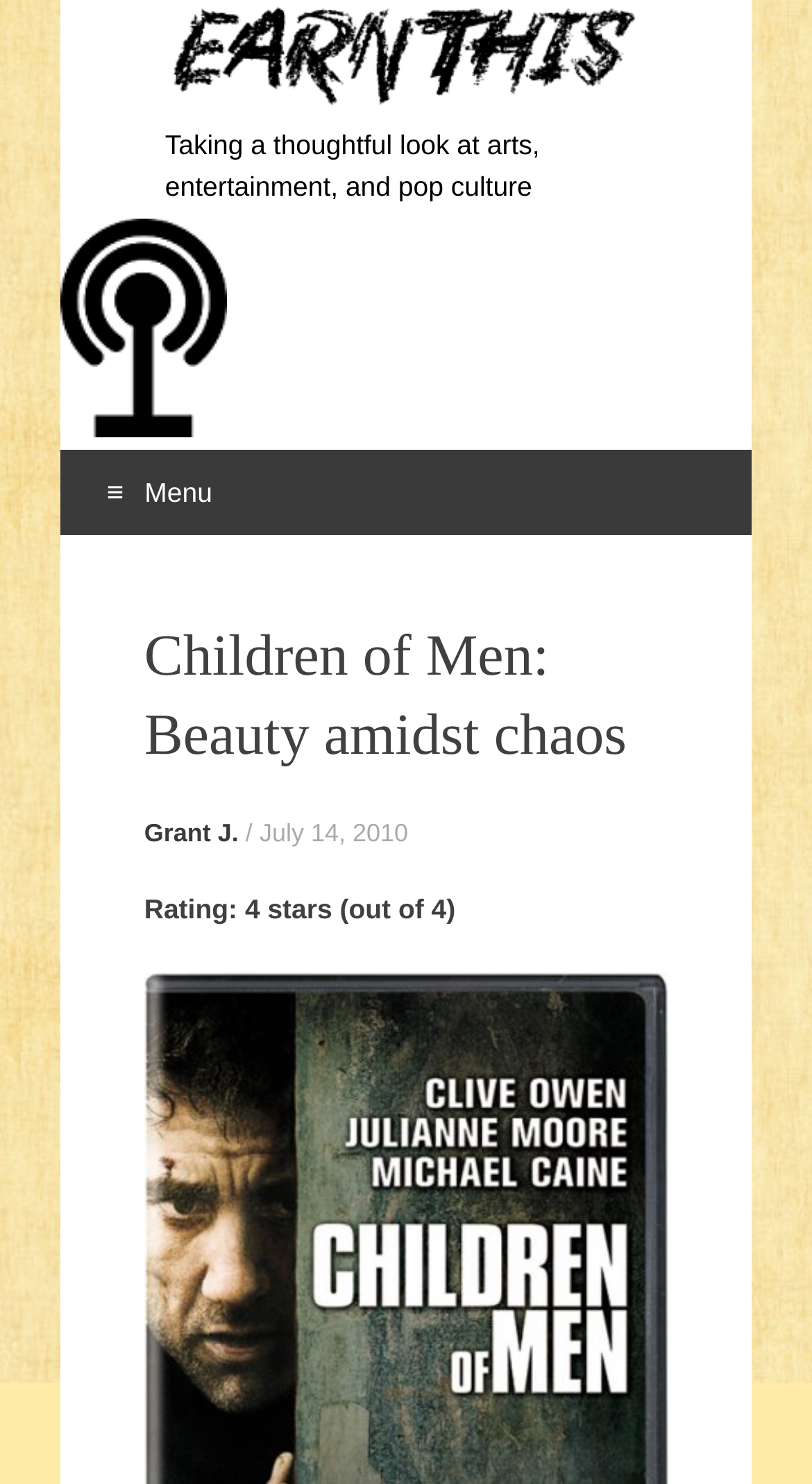Elaborate on the information and visuals displayed on the webpage.

The webpage is about a review of the movie "Children of Men" with a focus on its beauty amidst chaos. At the top, there is a heading "Earn This" with a linked image below it. To the right of this heading, there is another heading that describes the website's focus on thoughtful looks at arts, entertainment, and pop culture.

On the left side, there is a menu section with a heading "≡Menu" and a link to "Skip to content". Below this menu, there is a header section with a heading "Children of Men: Beauty amidst chaos" followed by the author's name "Grant J." and the date "July 14, 2010". The rating of the movie, "4 stars (out of 4)", is also displayed in this section.

There is an image on the left side, separate from the menu and header sections. The overall layout of the webpage is organized, with clear headings and concise text, making it easy to navigate and read.